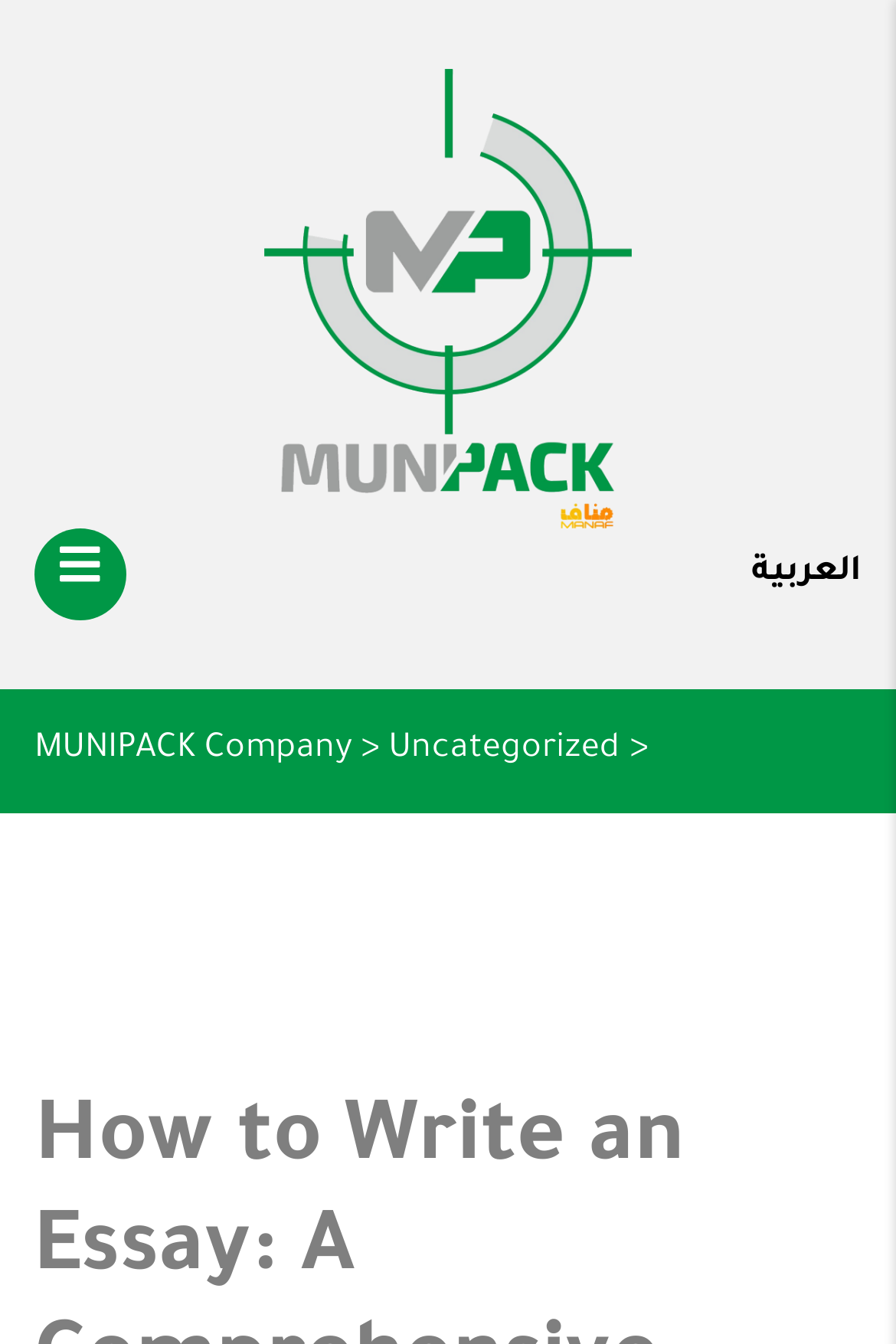Generate a comprehensive description of the webpage content.

The webpage is titled "MUNIPACK Company" and features a header section at the top, spanning the full width of the page. Within the header, there is a prominent link with the company name "MUNIPACK Company" accompanied by an image, positioned roughly in the center. To the left of this link is a button with an icon, and to the right is a link labeled "العربية" (which translates to "Arabic").

Below the header, there is a link with the company name "MUNIPACK Company" again, positioned near the top-left corner. Next to this link is a static text element containing a single greater-than symbol (>), and to the right is a link labeled "Uncategorized".